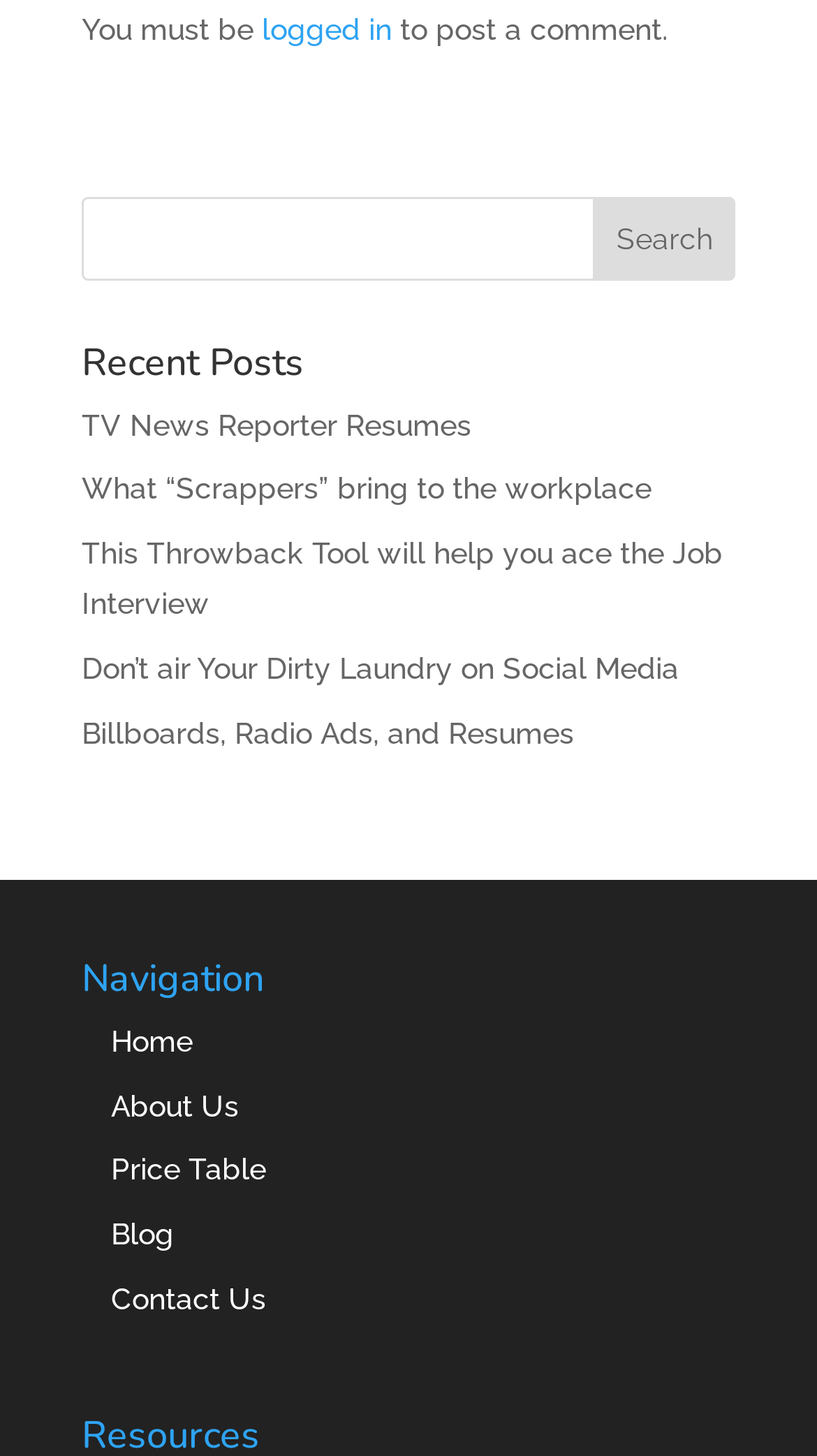Please find the bounding box coordinates of the section that needs to be clicked to achieve this instruction: "search for something".

[0.1, 0.135, 0.9, 0.192]